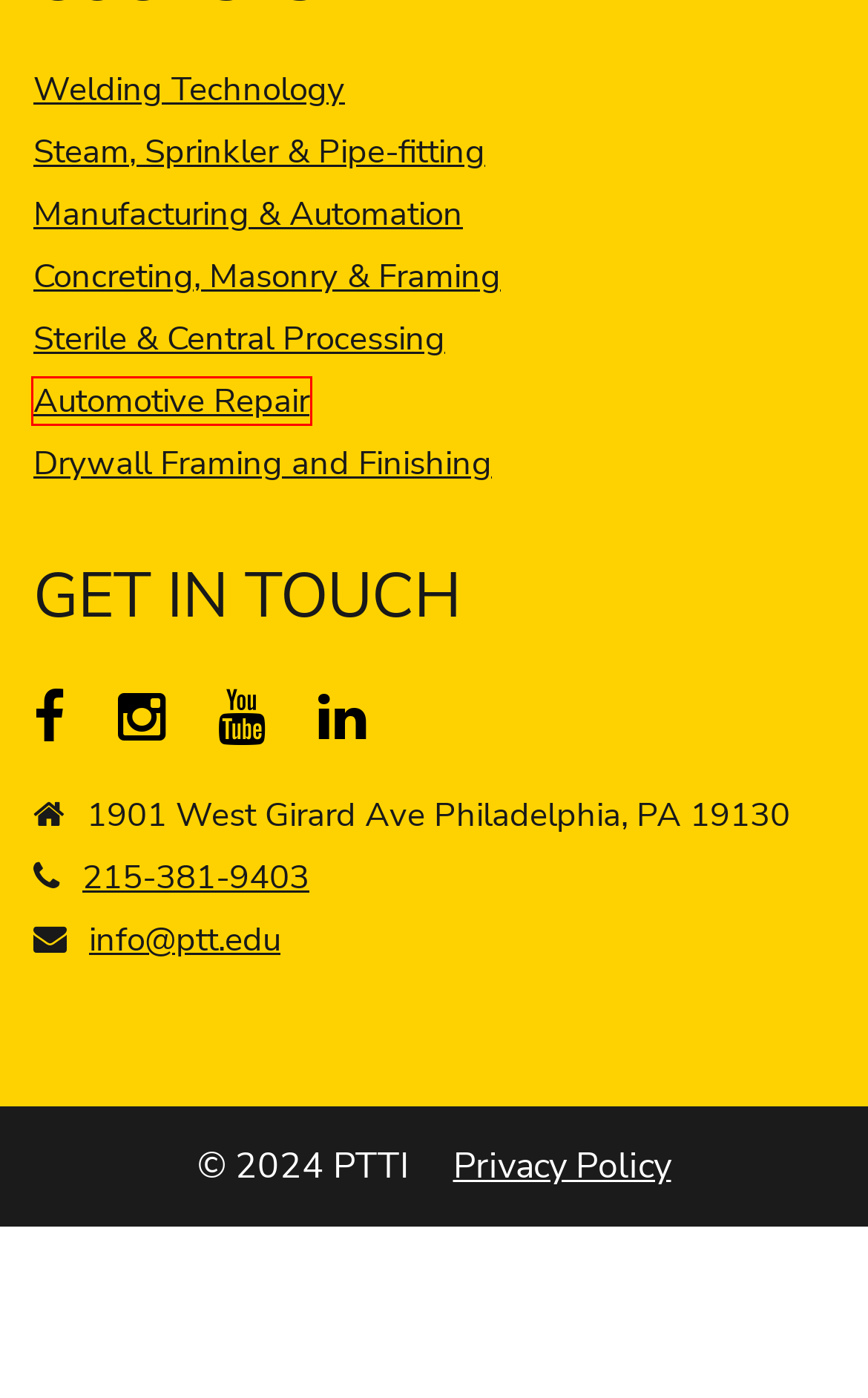You are provided with a screenshot of a webpage containing a red rectangle bounding box. Identify the webpage description that best matches the new webpage after the element in the bounding box is clicked. Here are the potential descriptions:
A. How Can Plumber Schools Help You Grow Into A Professional?
B. Top Vocational School in Philadelphia | PTTI
C. Looking for a career as a Manufacturing Automation and Electrician
D. Does A Welder Make Easy Six-Figure Salary?
E. Plumber/Pipefitter in 6 months - steam program from the Top Trade School in Philadelphia
F. Get an automotive technician training in 6 months
G. What Is The Importance Of The Trades Jobs In Today’s Times?
H. Construction programs in short time from top trade school in Philadelphia

F